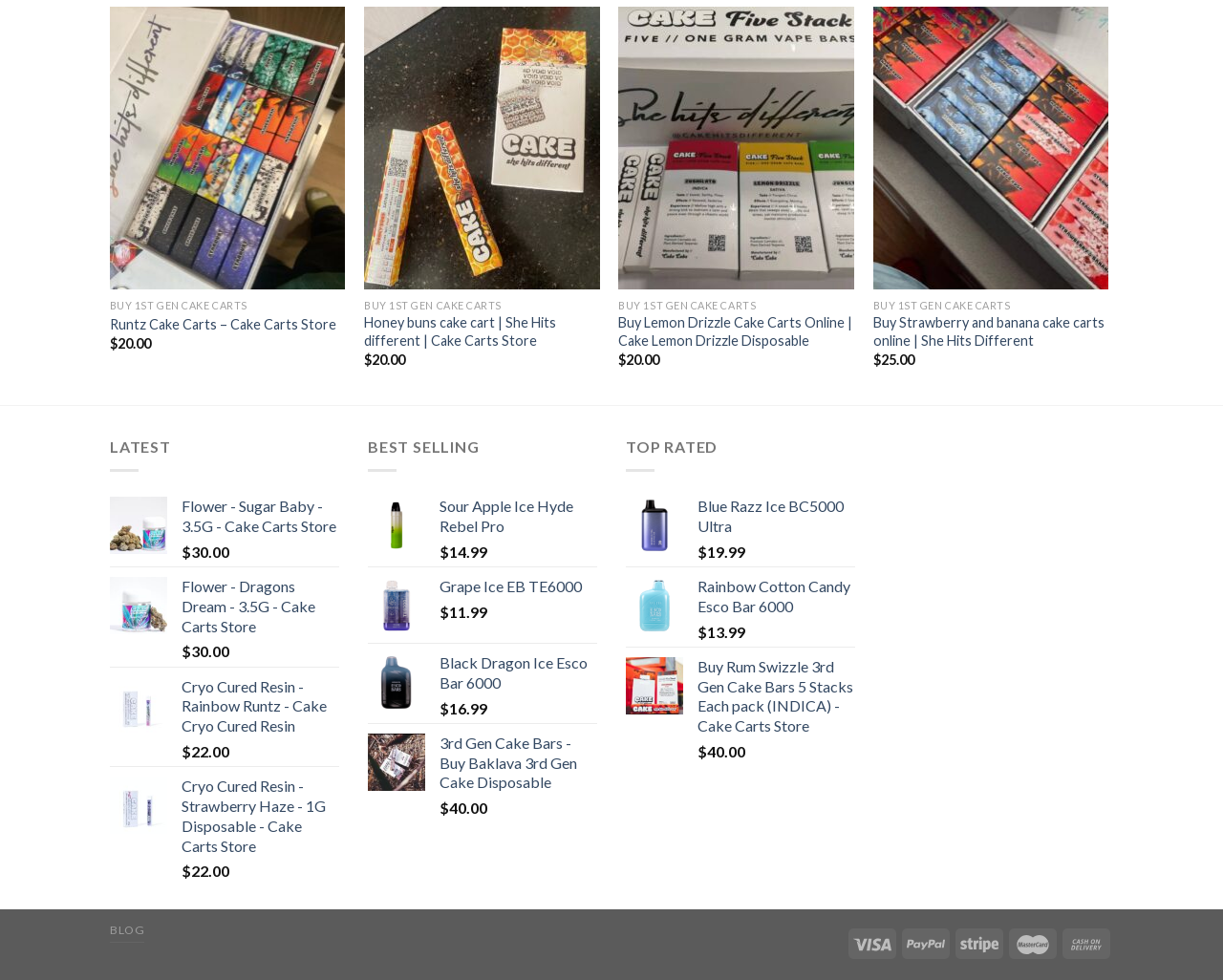What is the name of the last product listed under 'TOP RATED'?
Please analyze the image and answer the question with as much detail as possible.

I found the last product listed under 'TOP RATED' by examining the link elements under the 'TOP RATED' heading. I found the link element with the text 'Buy Rum Swizzle 3rd Gen Cake Bars 5 Stacks Each pack (INDICA) - Cake Carts Store', which indicates that the last product listed under 'TOP RATED' is 'Rum Swizzle 3rd Gen Cake Bars'.